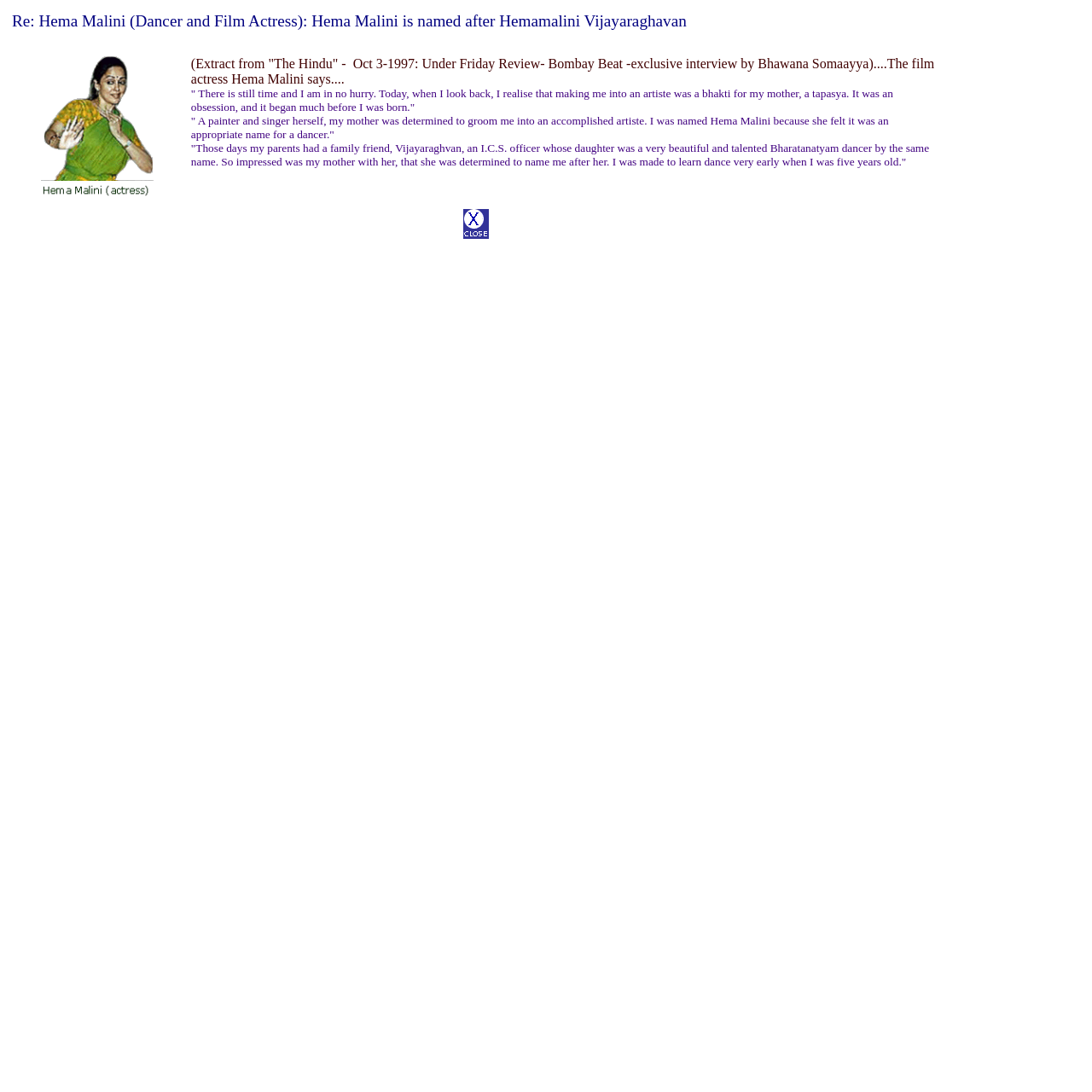What is the name of the film actress mentioned in the webpage? Please answer the question using a single word or phrase based on the image.

Hema Malini